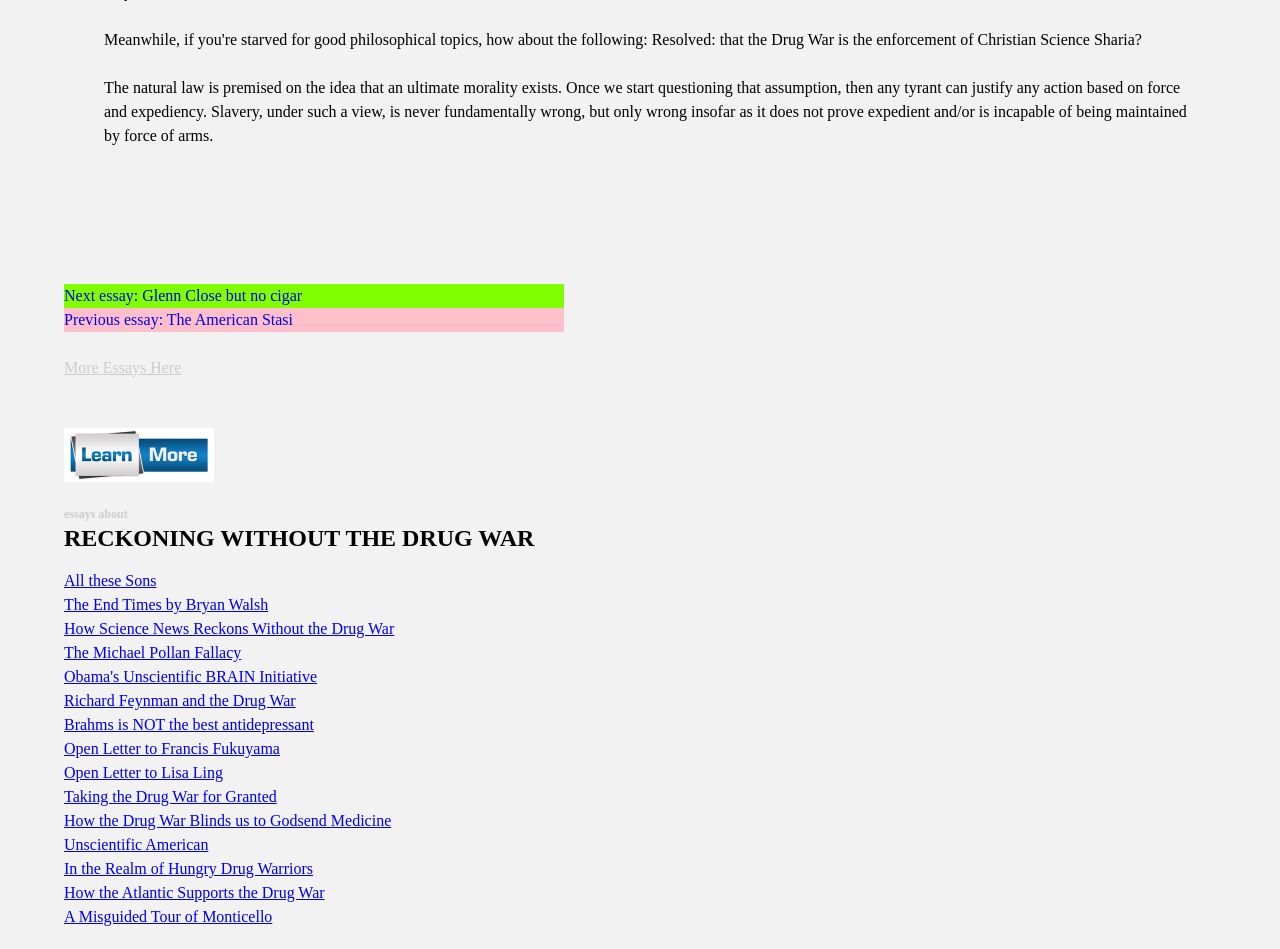What type of content is presented in the webpage? Refer to the image and provide a one-word or short phrase answer.

Essays